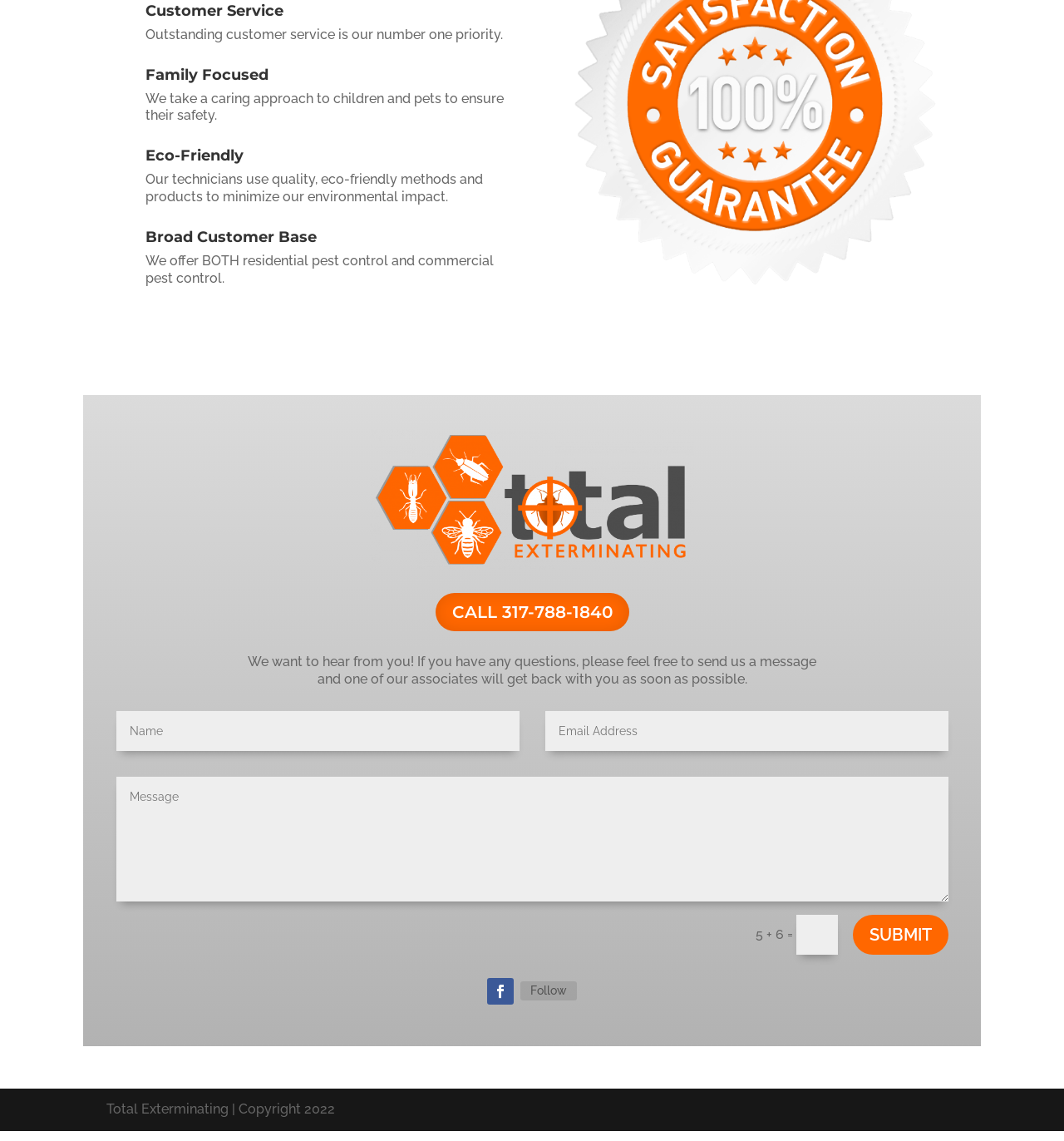Please provide the bounding box coordinates for the element that needs to be clicked to perform the instruction: "Click the SUBMIT button". The coordinates must consist of four float numbers between 0 and 1, formatted as [left, top, right, bottom].

[0.802, 0.801, 0.891, 0.836]